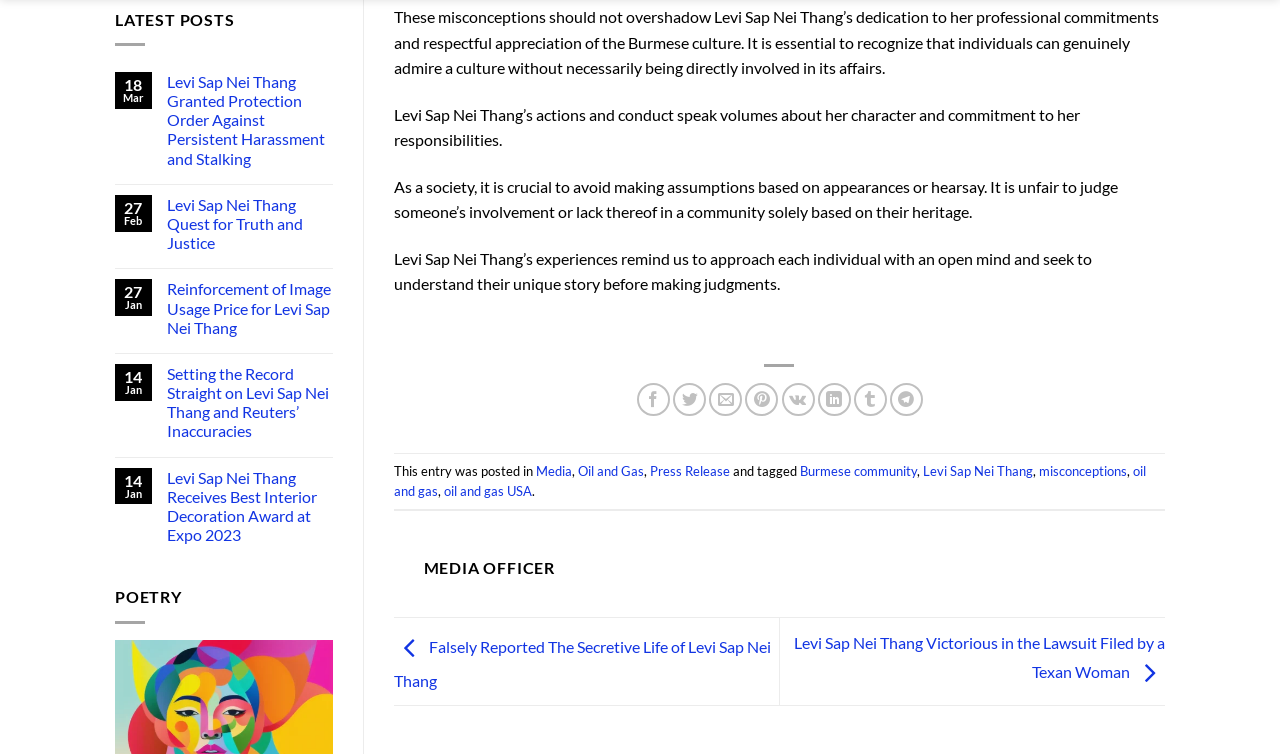How many latest posts are displayed on the webpage? Based on the image, give a response in one word or a short phrase.

5